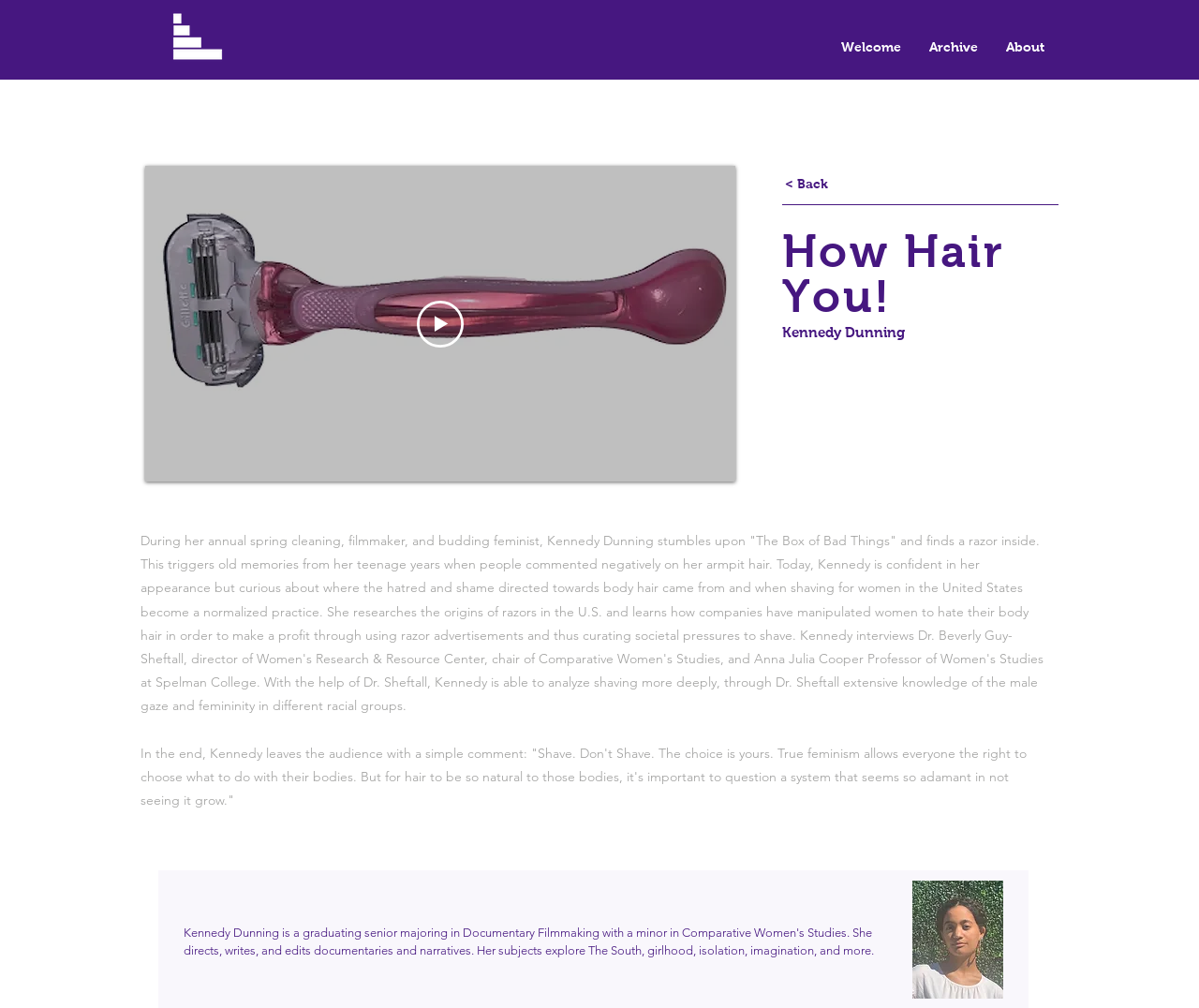What is the name of the filmmaker?
Please answer the question with a detailed response using the information from the screenshot.

The name of the filmmaker is mentioned in the StaticText element with the text 'Kennedy Dunning' at coordinates [0.652, 0.322, 0.755, 0.337].